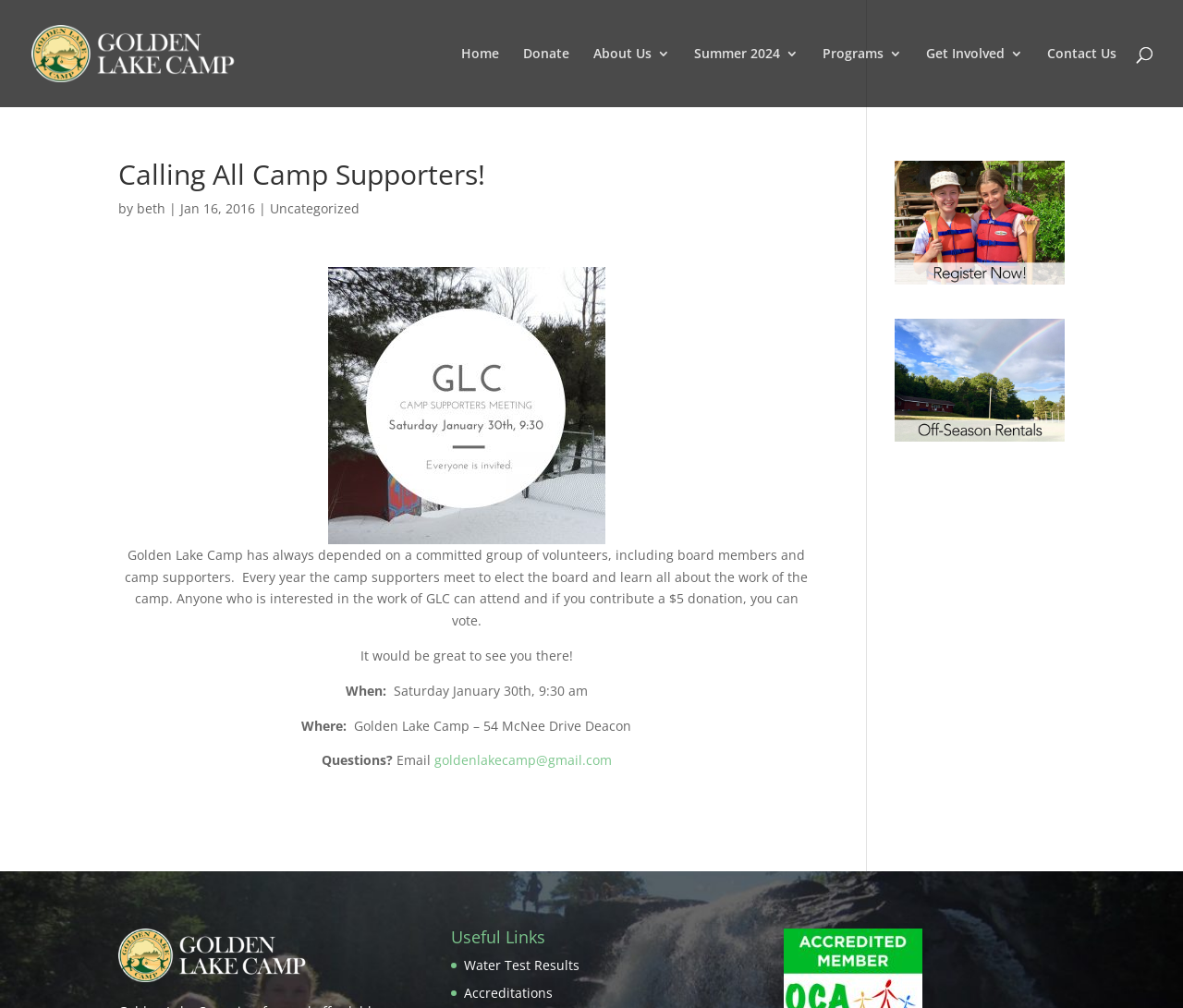What is the date of the supporters meeting?
Refer to the image and offer an in-depth and detailed answer to the question.

The date of the supporters meeting can be found in the text 'When: Saturday January 30th, 9:30 am'. This text specifies the date and time of the meeting.